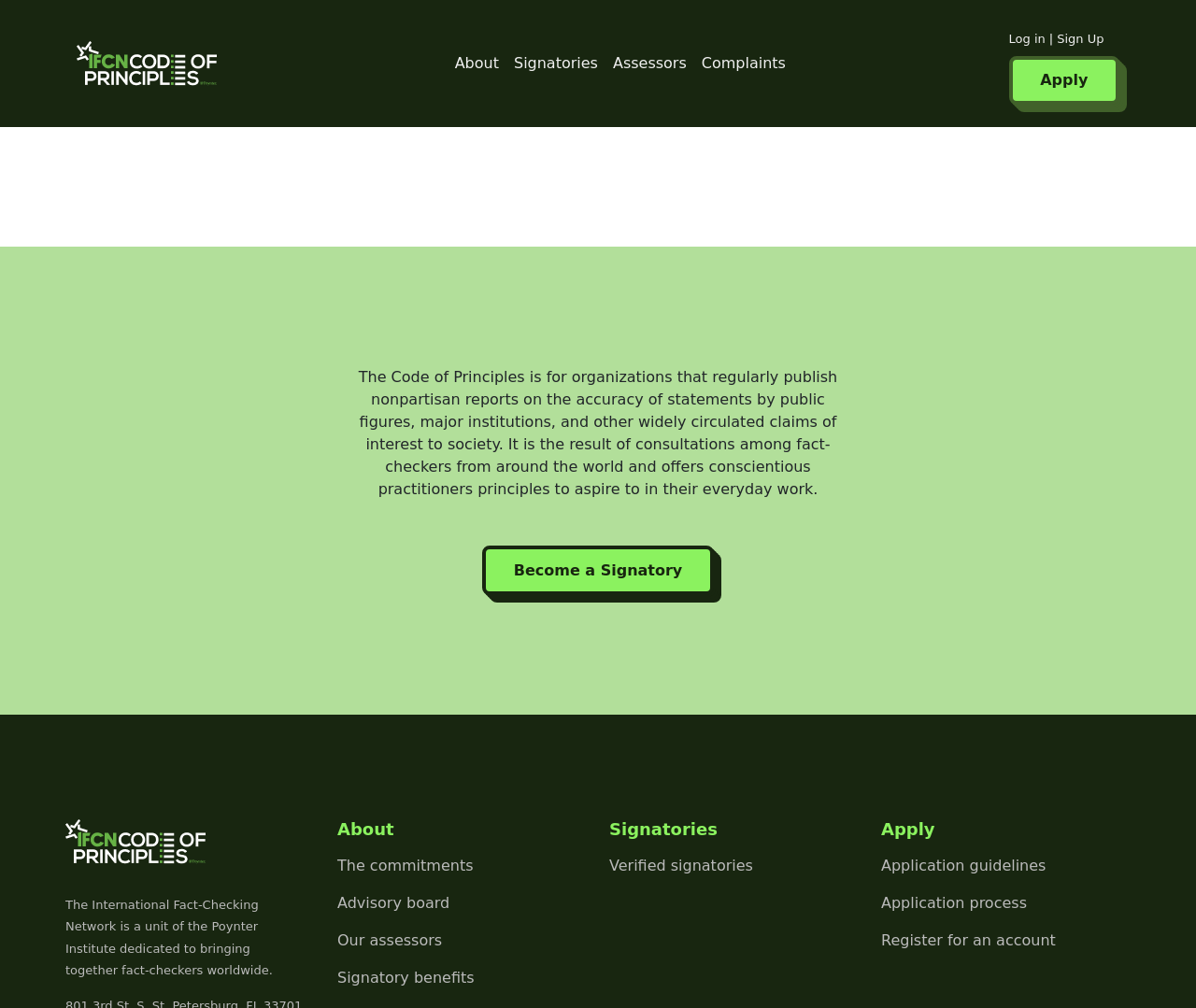Find the bounding box coordinates of the area that needs to be clicked in order to achieve the following instruction: "Click the Become a Signatory button". The coordinates should be specified as four float numbers between 0 and 1, i.e., [left, top, right, bottom].

[0.403, 0.542, 0.597, 0.59]